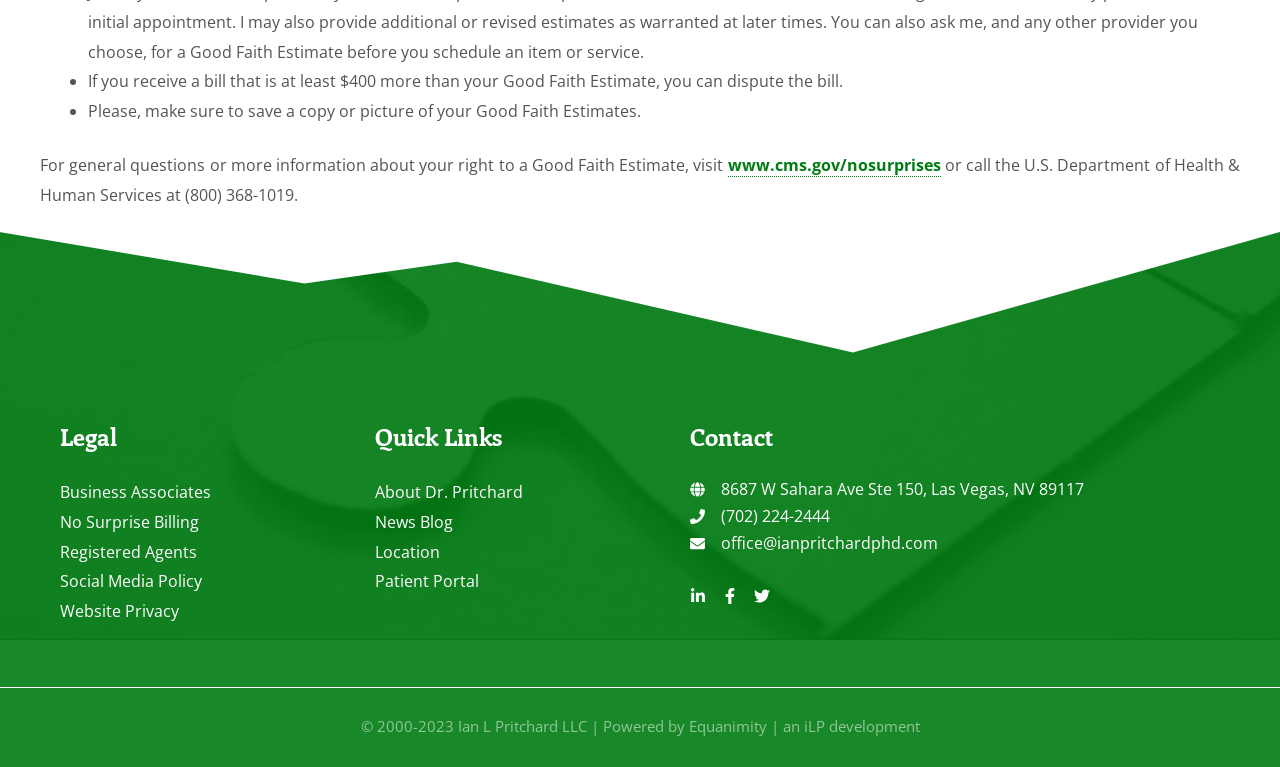From the webpage screenshot, predict the bounding box coordinates (top-left x, top-left y, bottom-right x, bottom-right y) for the UI element described here: Social Media Policy

[0.047, 0.744, 0.158, 0.772]